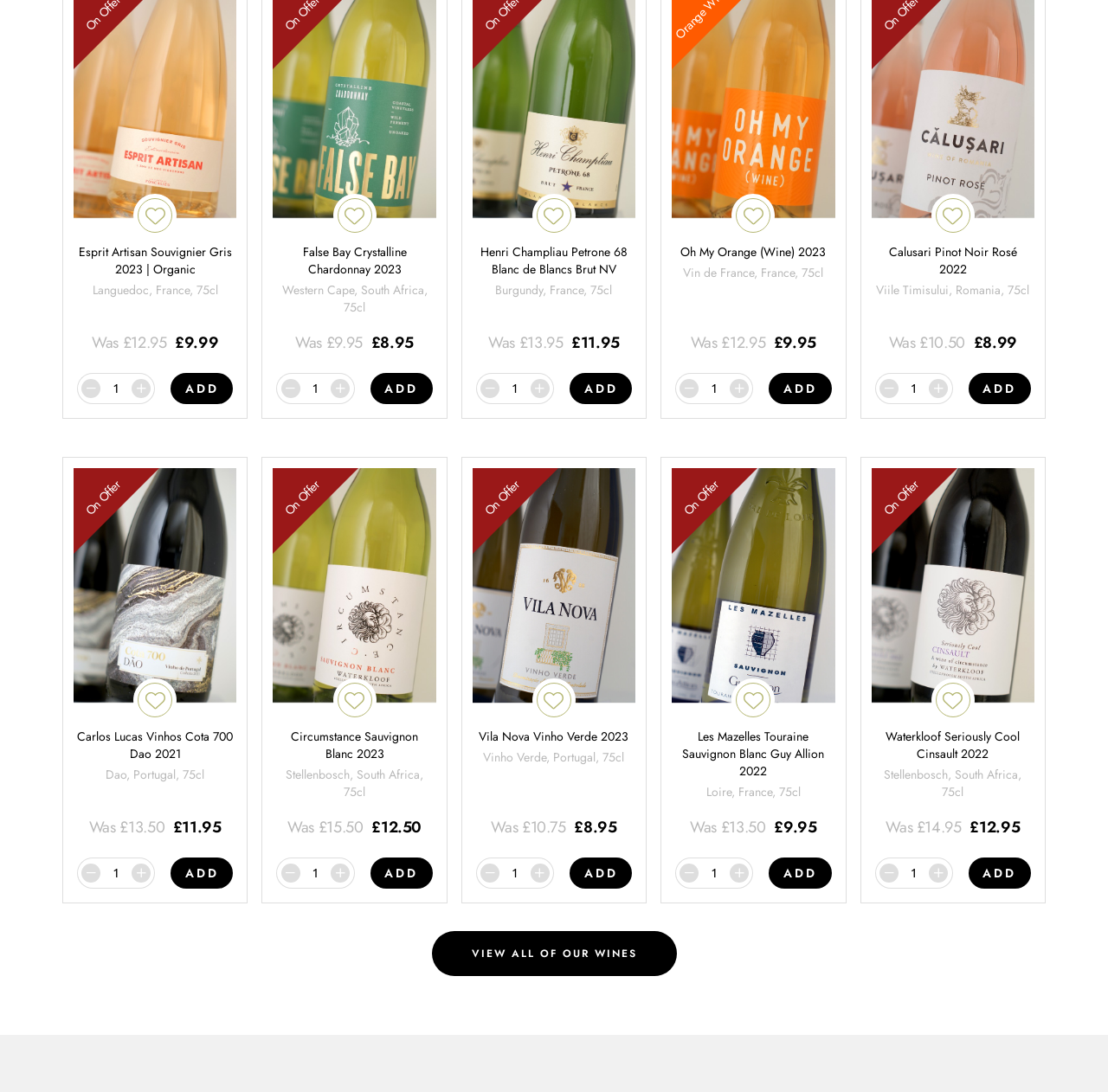Pinpoint the bounding box coordinates of the clickable area needed to execute the instruction: "Leave a comment". The coordinates should be specified as four float numbers between 0 and 1, i.e., [left, top, right, bottom].

None